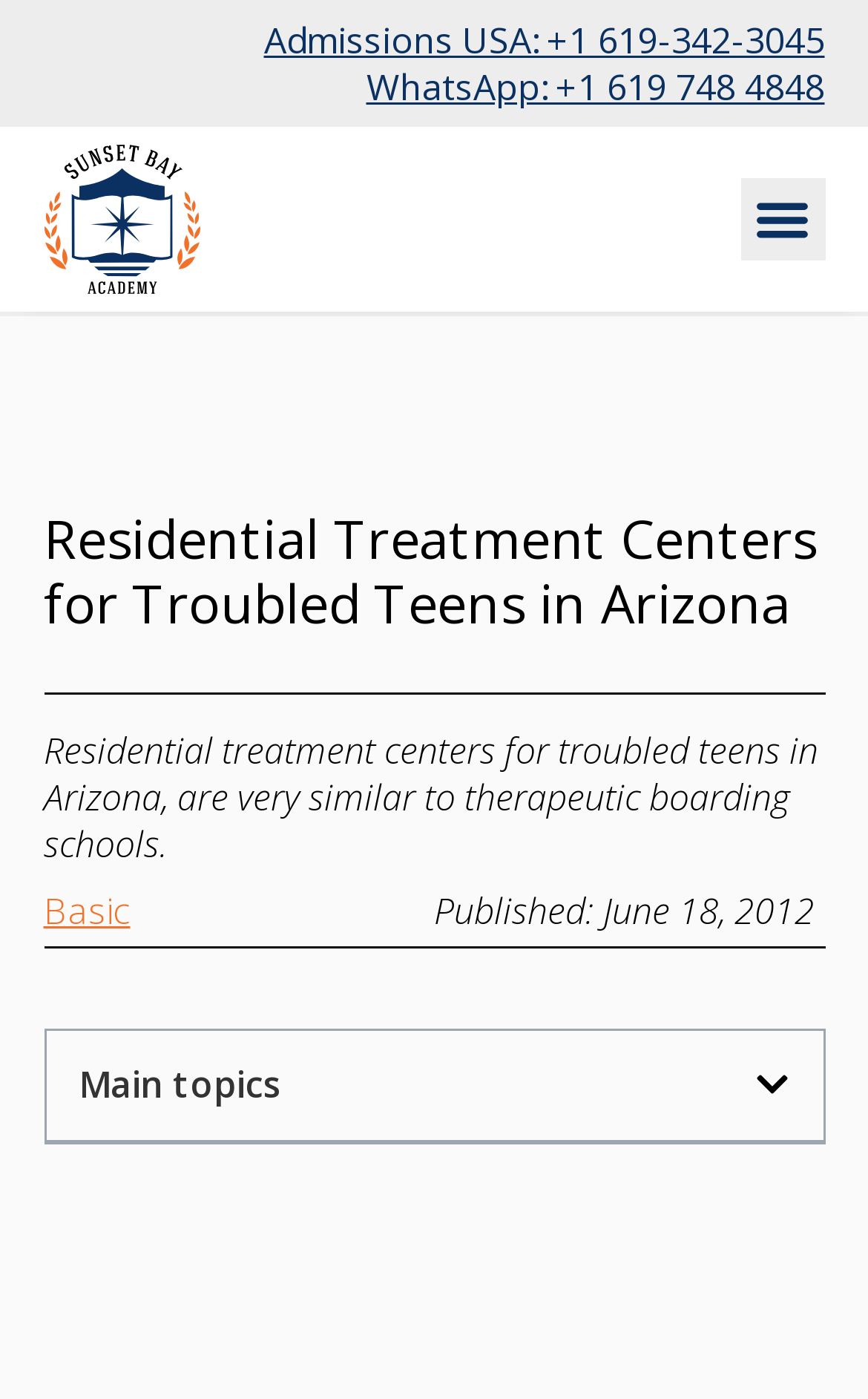What is the phone number for Admissions USA?
Please provide a comprehensive answer based on the visual information in the image.

I found the phone number for Admissions USA by looking at the link with the text 'Admissions USA: +1 619-342-3045' which is located at the top of the webpage.